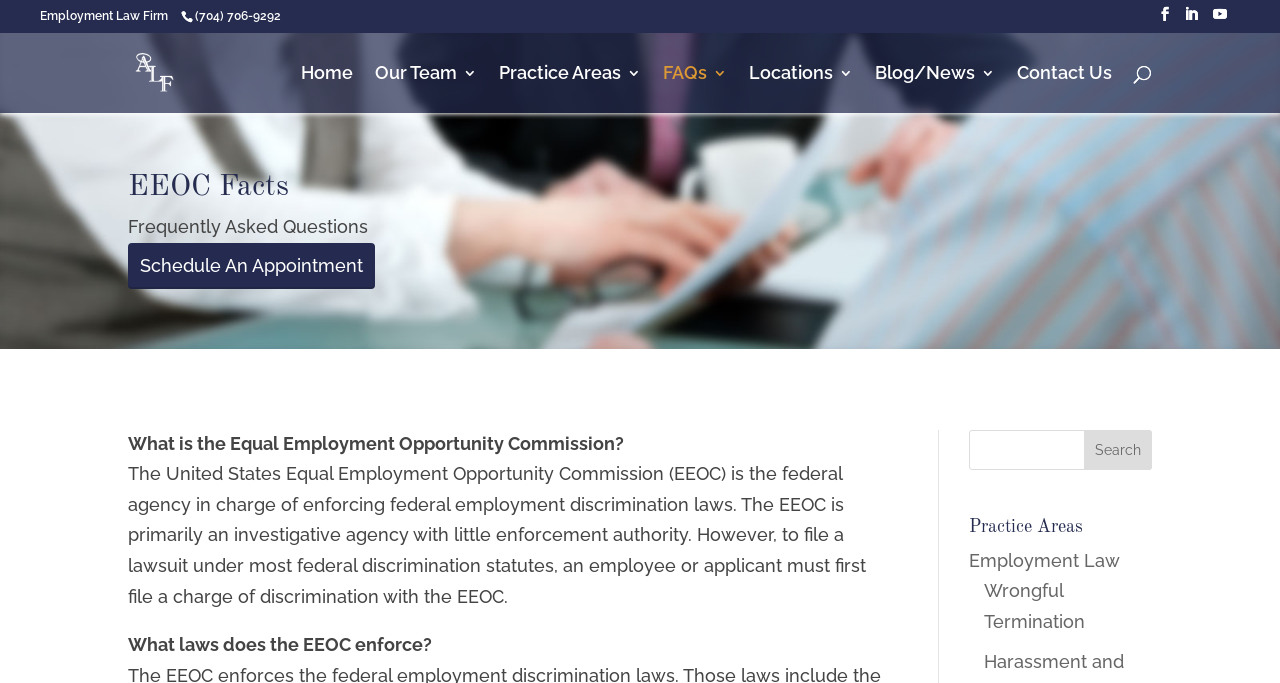Identify and provide the bounding box coordinates of the UI element described: "Employment Law". The coordinates should be formatted as [left, top, right, bottom], with each number being a float between 0 and 1.

[0.757, 0.641, 0.875, 0.672]